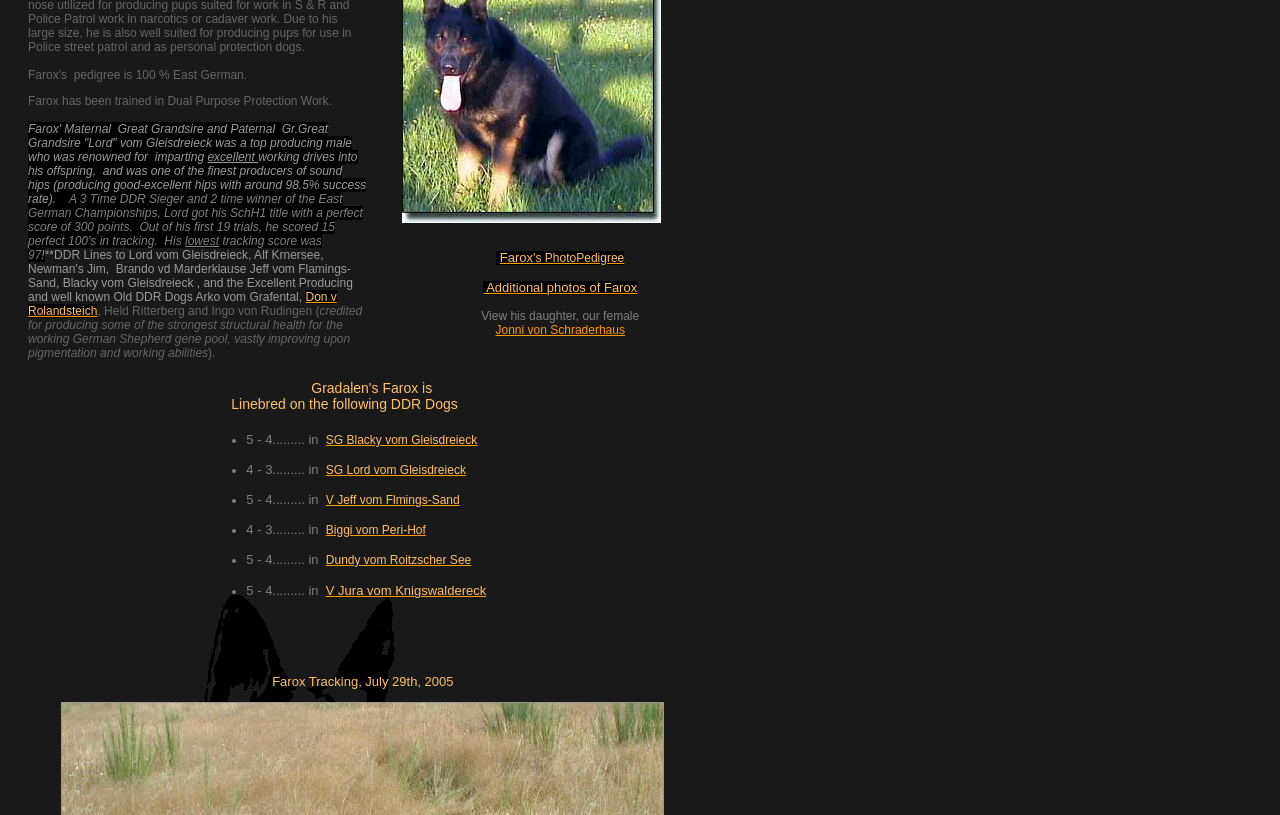Provide the bounding box coordinates for the specified HTML element described in this description: "home". The coordinates should be four float numbers ranging from 0 to 1, in the format [left, top, right, bottom].

None